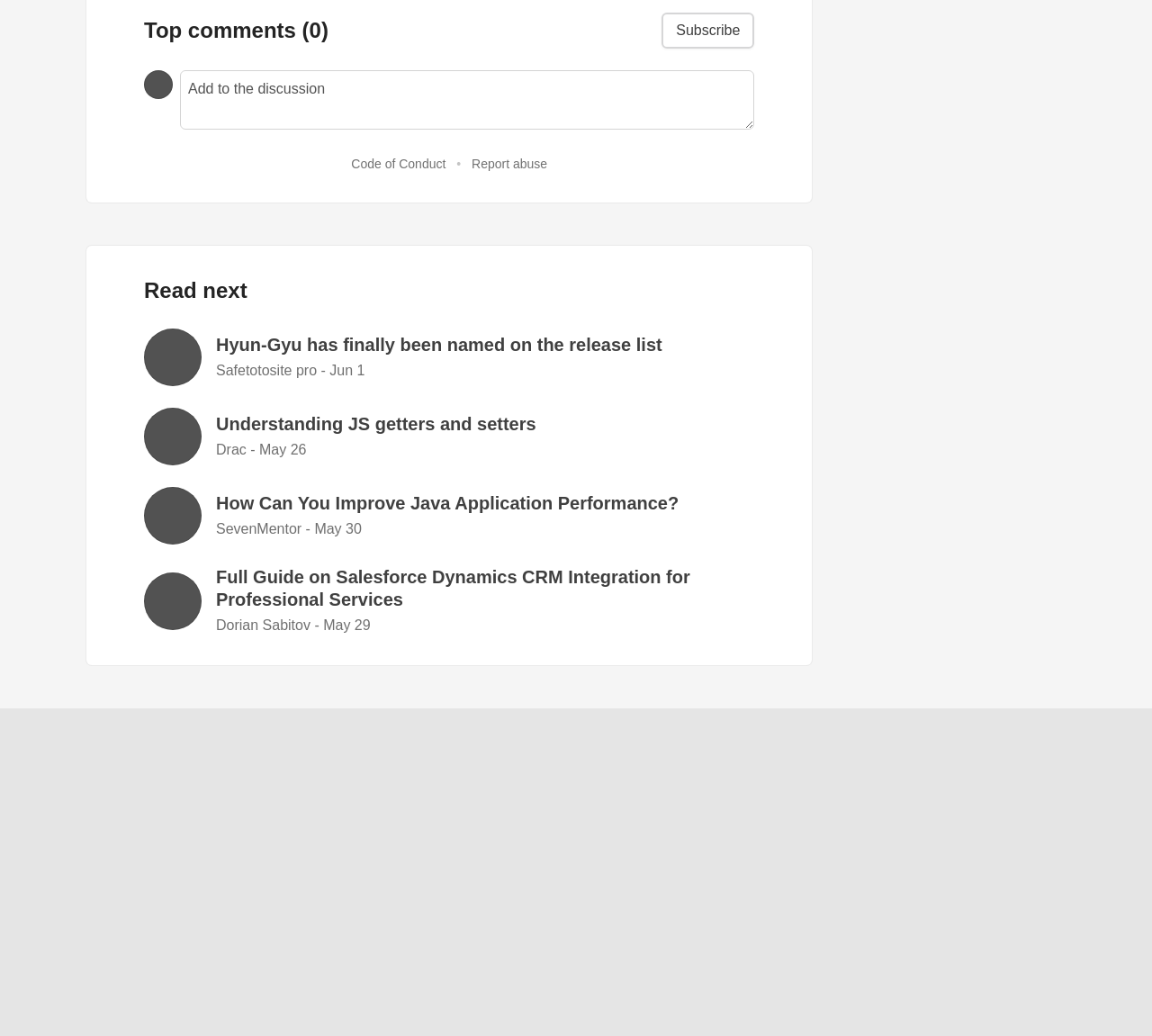Kindly determine the bounding box coordinates for the area that needs to be clicked to execute this instruction: "Add a comment to the discussion".

[0.157, 0.069, 0.654, 0.124]